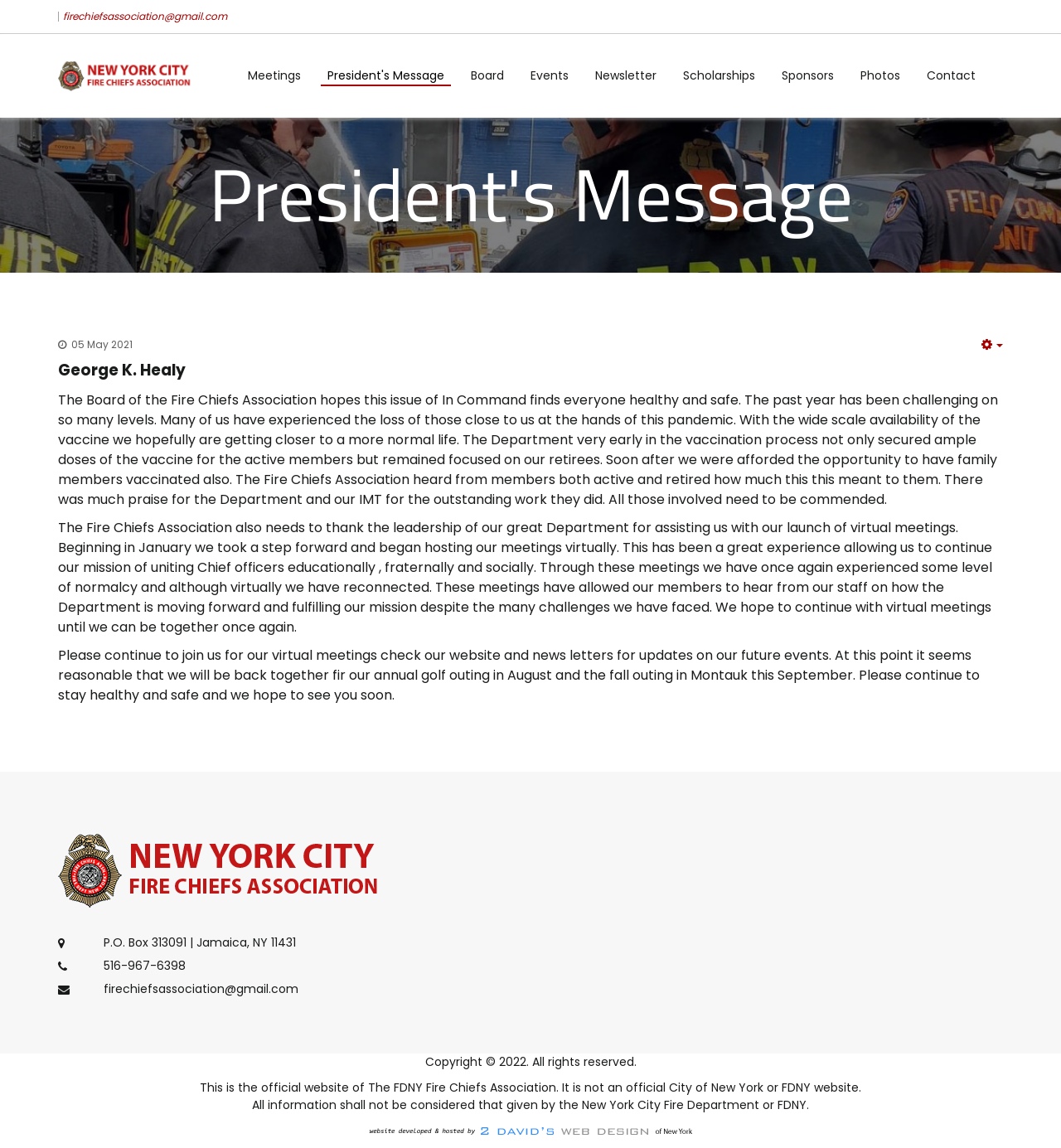Can you specify the bounding box coordinates for the region that should be clicked to fulfill this instruction: "Contact the Fire Chiefs Association via email".

[0.098, 0.854, 0.281, 0.869]